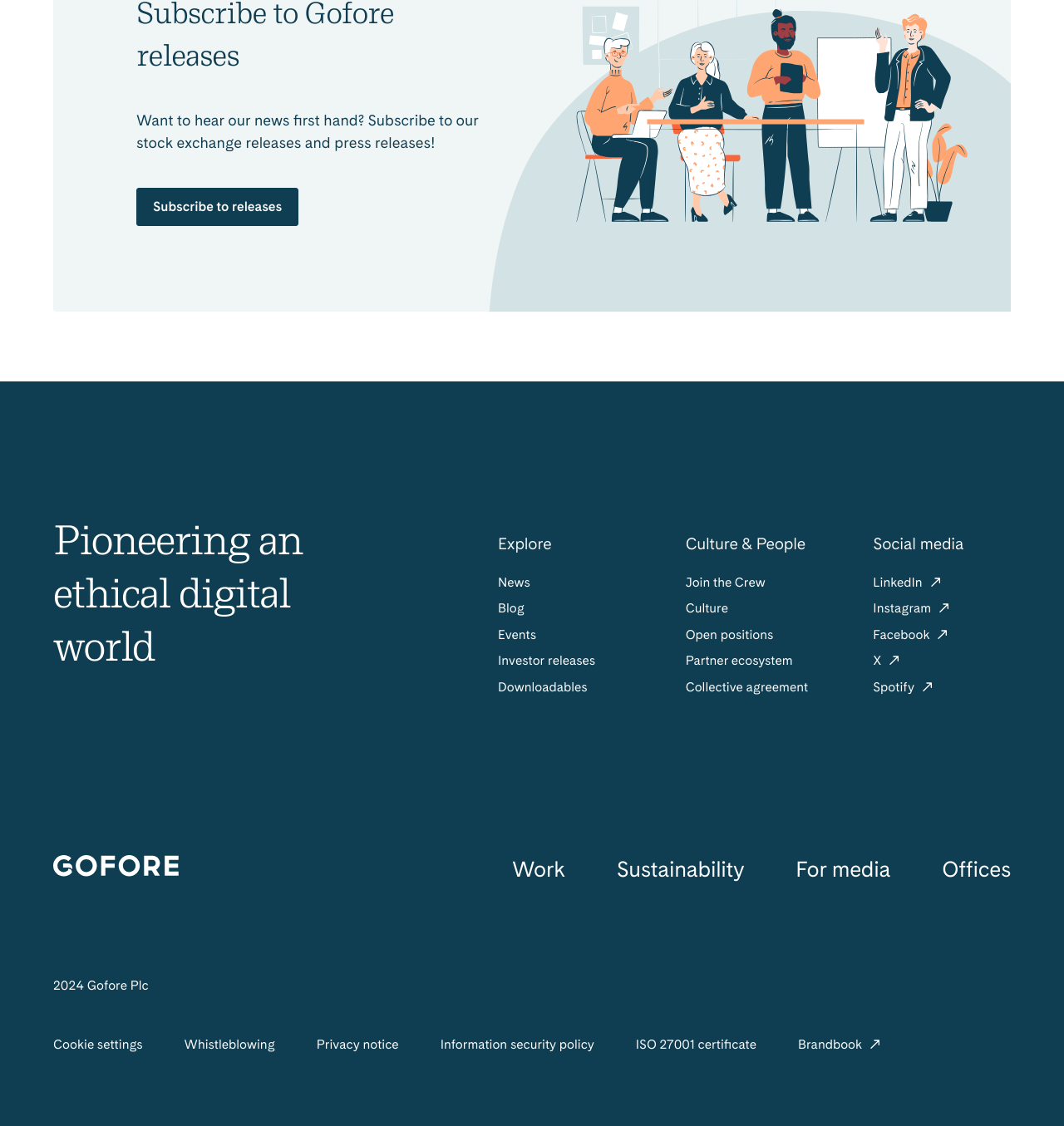Pinpoint the bounding box coordinates of the clickable area necessary to execute the following instruction: "Read the blog". The coordinates should be given as four float numbers between 0 and 1, namely [left, top, right, bottom].

None